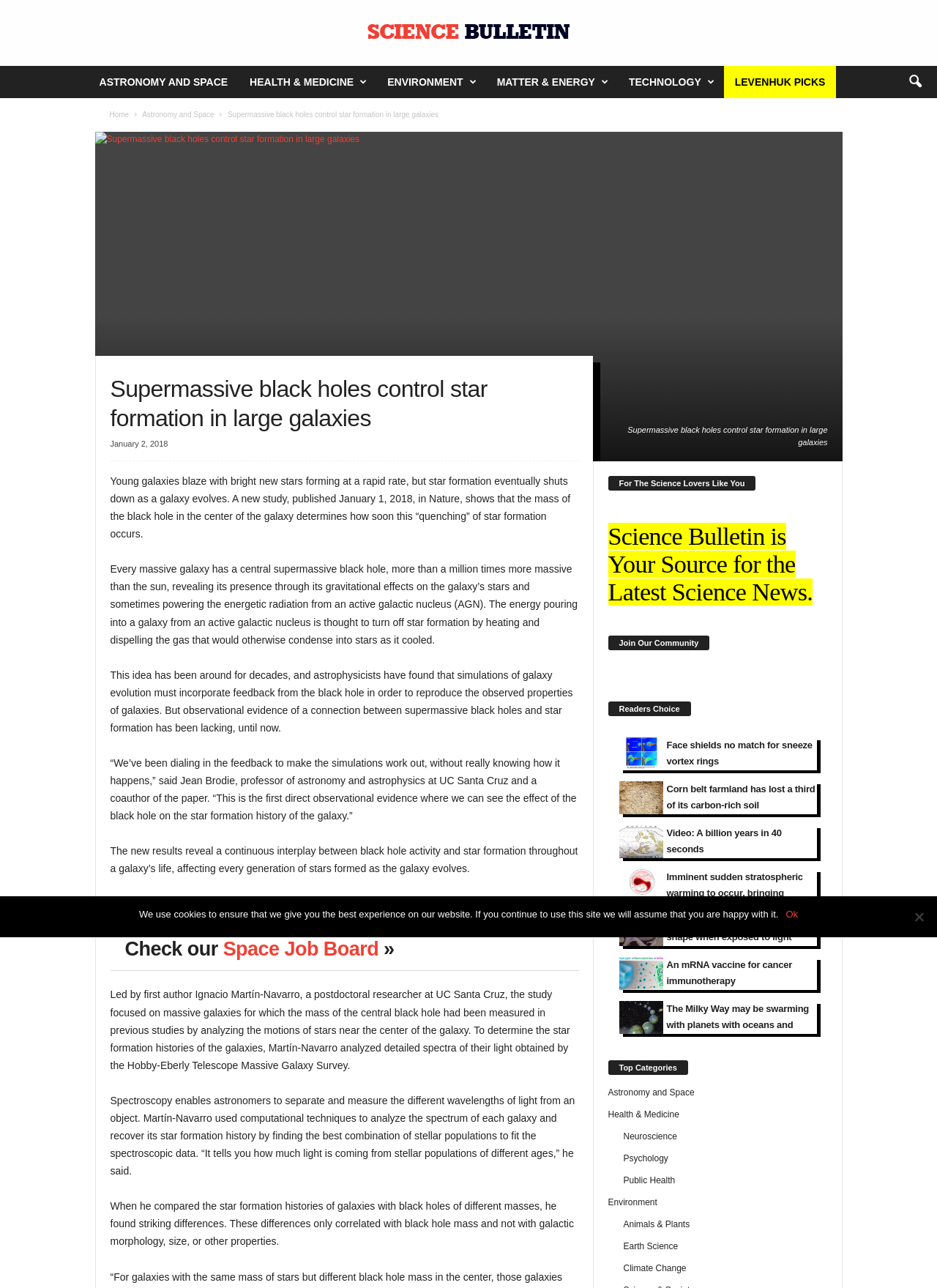Bounding box coordinates should be in the format (top-left x, top-left y, bottom-right x, bottom-right y) and all values should be floating point numbers between 0 and 1. Determine the bounding box coordinate for the UI element described as: Matter & Energy

[0.518, 0.051, 0.659, 0.076]